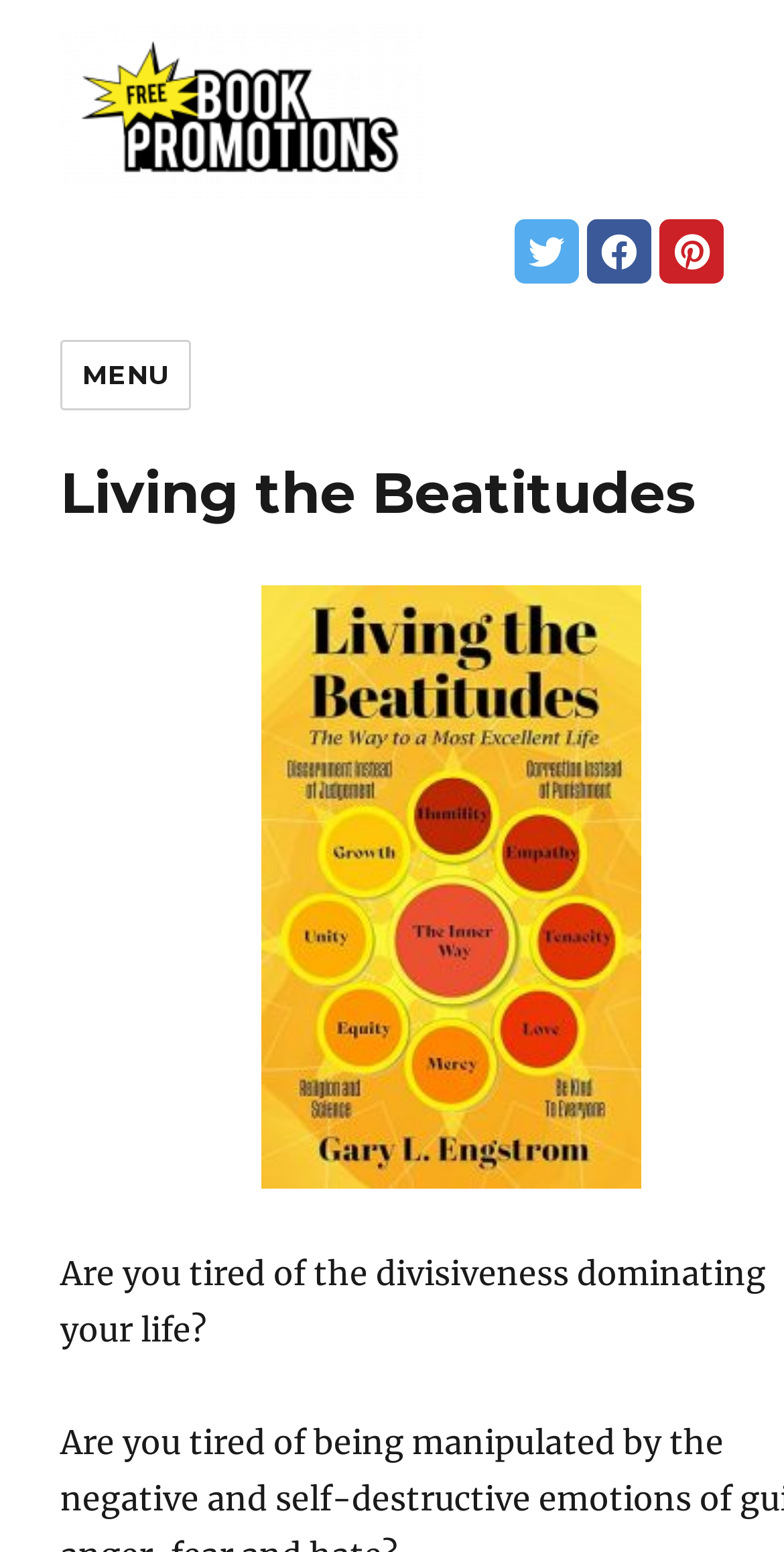Extract the bounding box coordinates for the UI element described by the text: "alt="FreeBookPromotions.com"". The coordinates should be in the form of [left, top, right, bottom] with values between 0 and 1.

[0.077, 0.013, 0.923, 0.128]